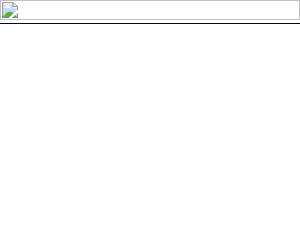Describe the image thoroughly.

The image depicts a simplistic graphic or icon that likely represents a "submit" or "upload" action, featuring what appears to be a document with an upward arrow. This visual cue is commonly used in digital interfaces to indicate the action of uploading files or submitting information. Its positioning within the surrounding UI suggests that it may be part of a link or button, providing users with an intuitive way to perform an action related to content submission or file management. The overall design is minimalistic, aligning with modern user interface trends that emphasize clarity and ease of use.